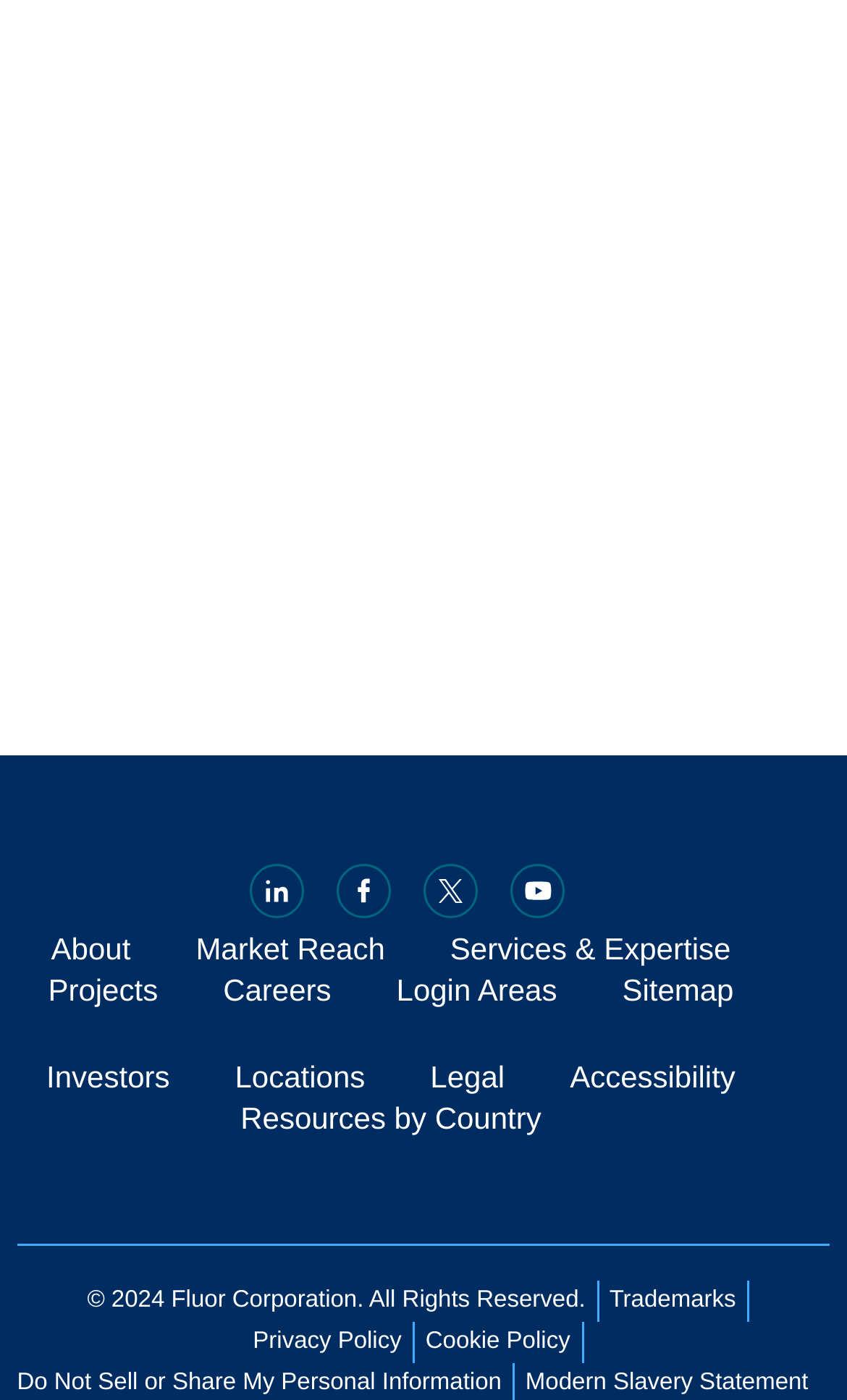Locate the bounding box coordinates of the element you need to click to accomplish the task described by this instruction: "Explore services and expertise".

[0.531, 0.665, 0.863, 0.69]